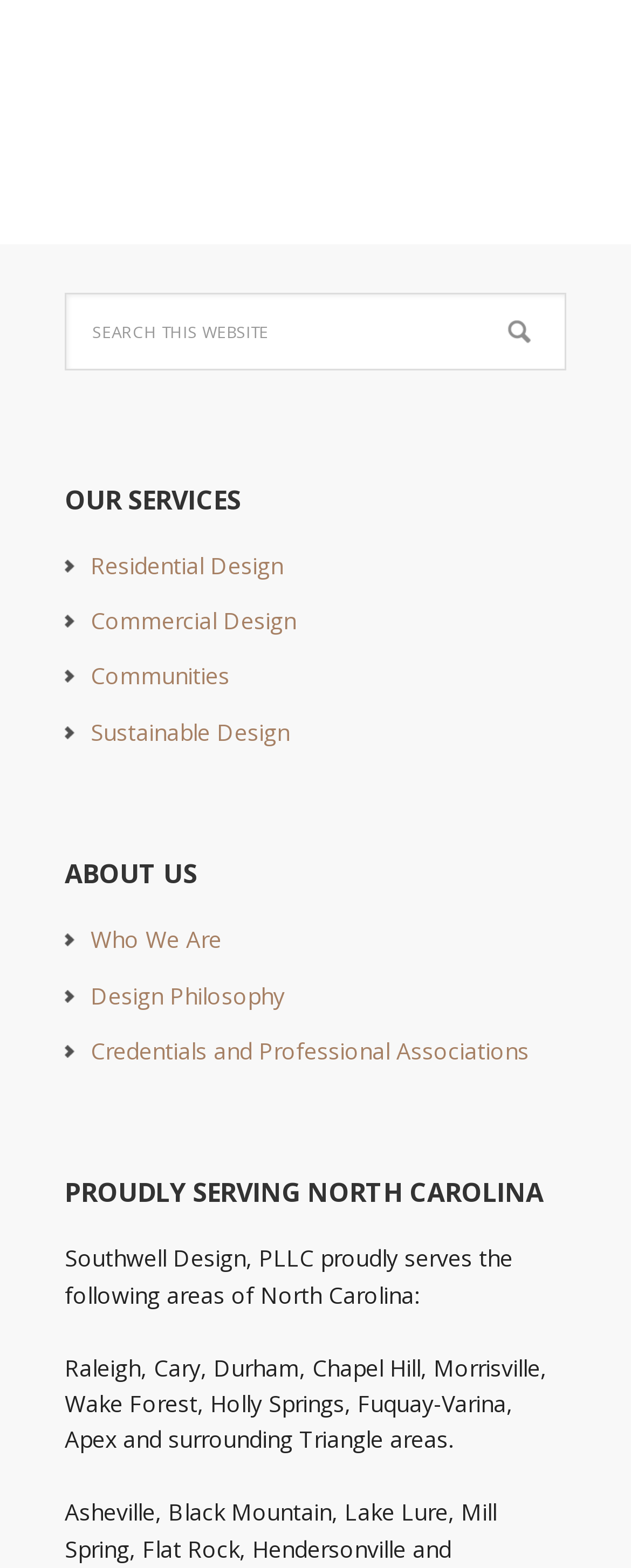Can you find the bounding box coordinates for the UI element given this description: "Who We Are"? Provide the coordinates as four float numbers between 0 and 1: [left, top, right, bottom].

[0.144, 0.589, 0.351, 0.609]